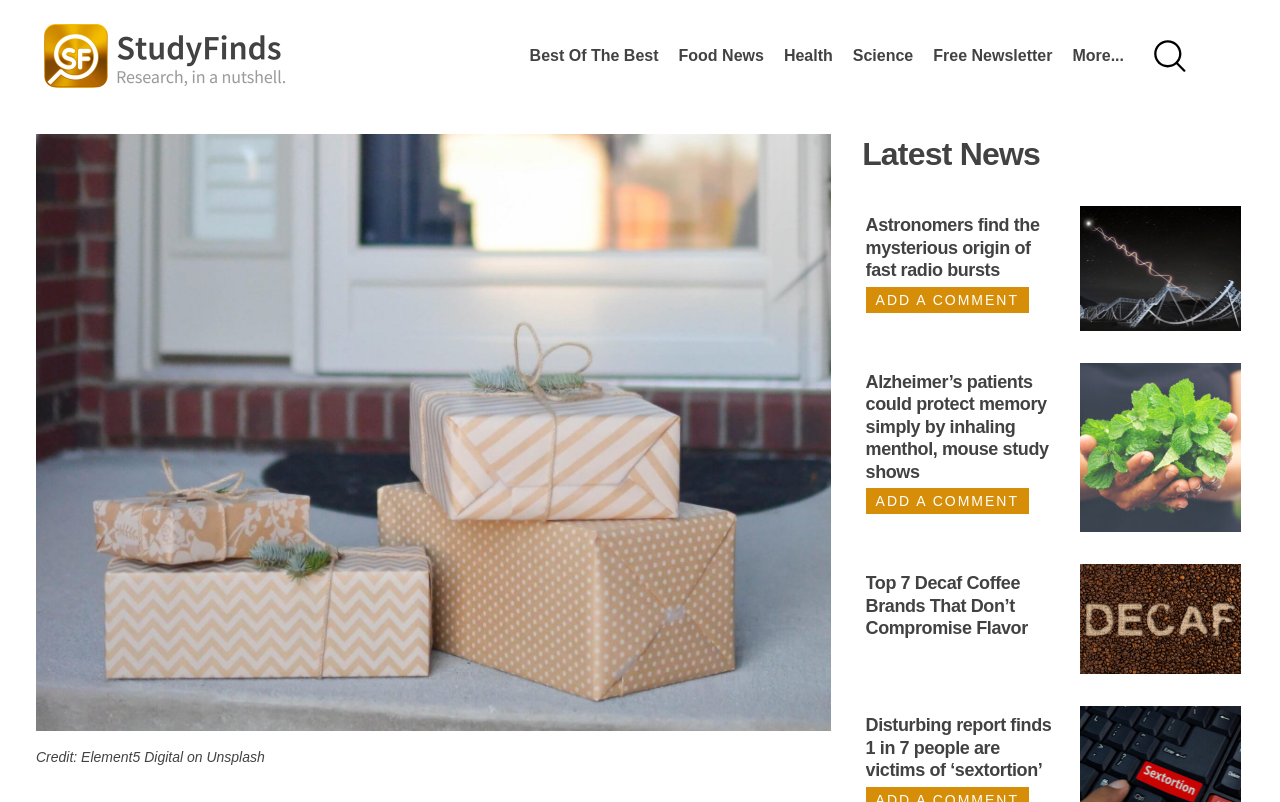Answer the question with a single word or phrase: 
What is the caption of the first image?

Credit: Element5 Digital on Unsplash